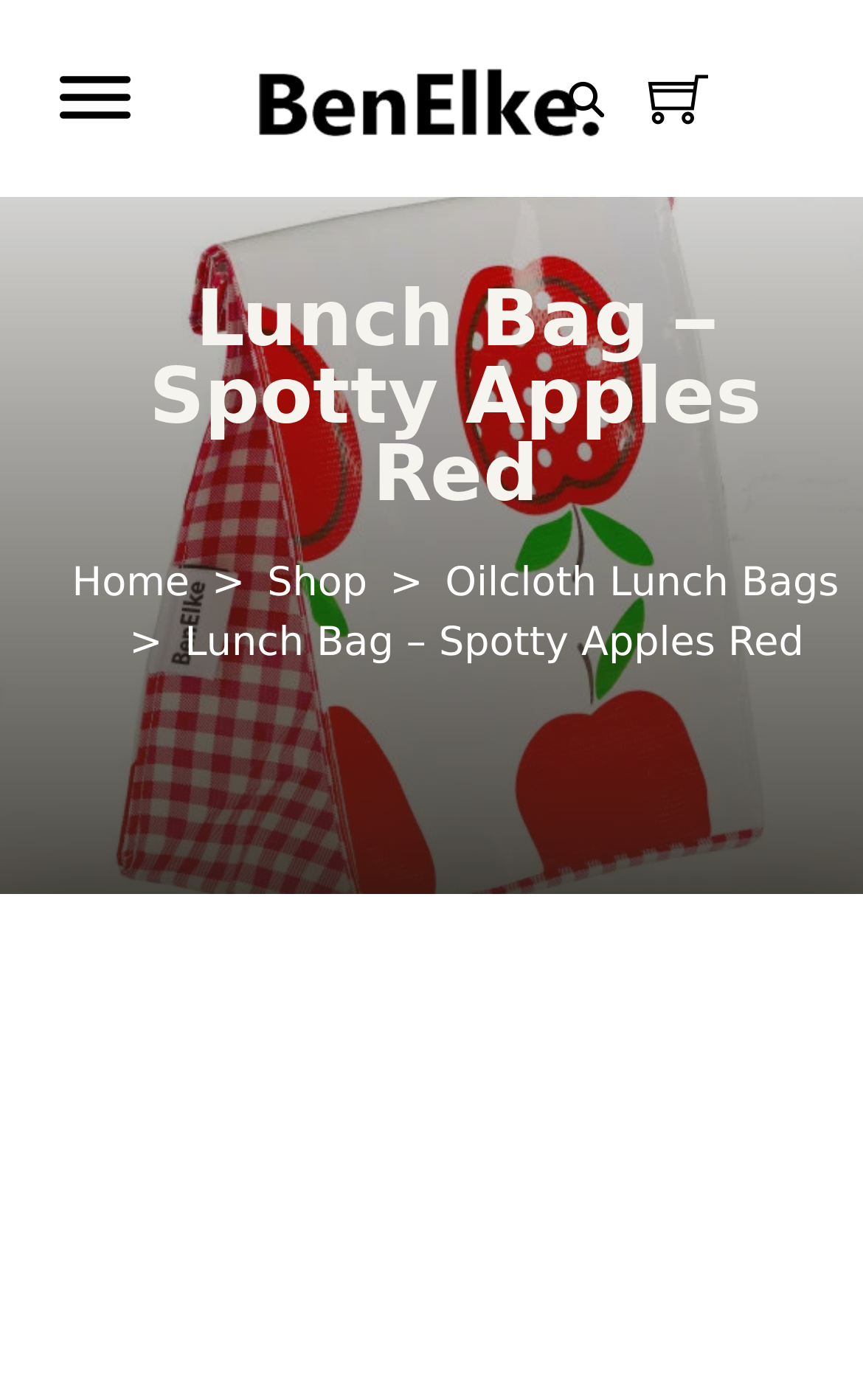Can you give a detailed response to the following question using the information from the image? What is the position of the 'Toggle Menu' button?

The button element with text 'Toggle Menu' has a bounding box coordinate of [0.069, 0.055, 0.151, 0.085], which suggests that it is located at the top left corner of the webpage.